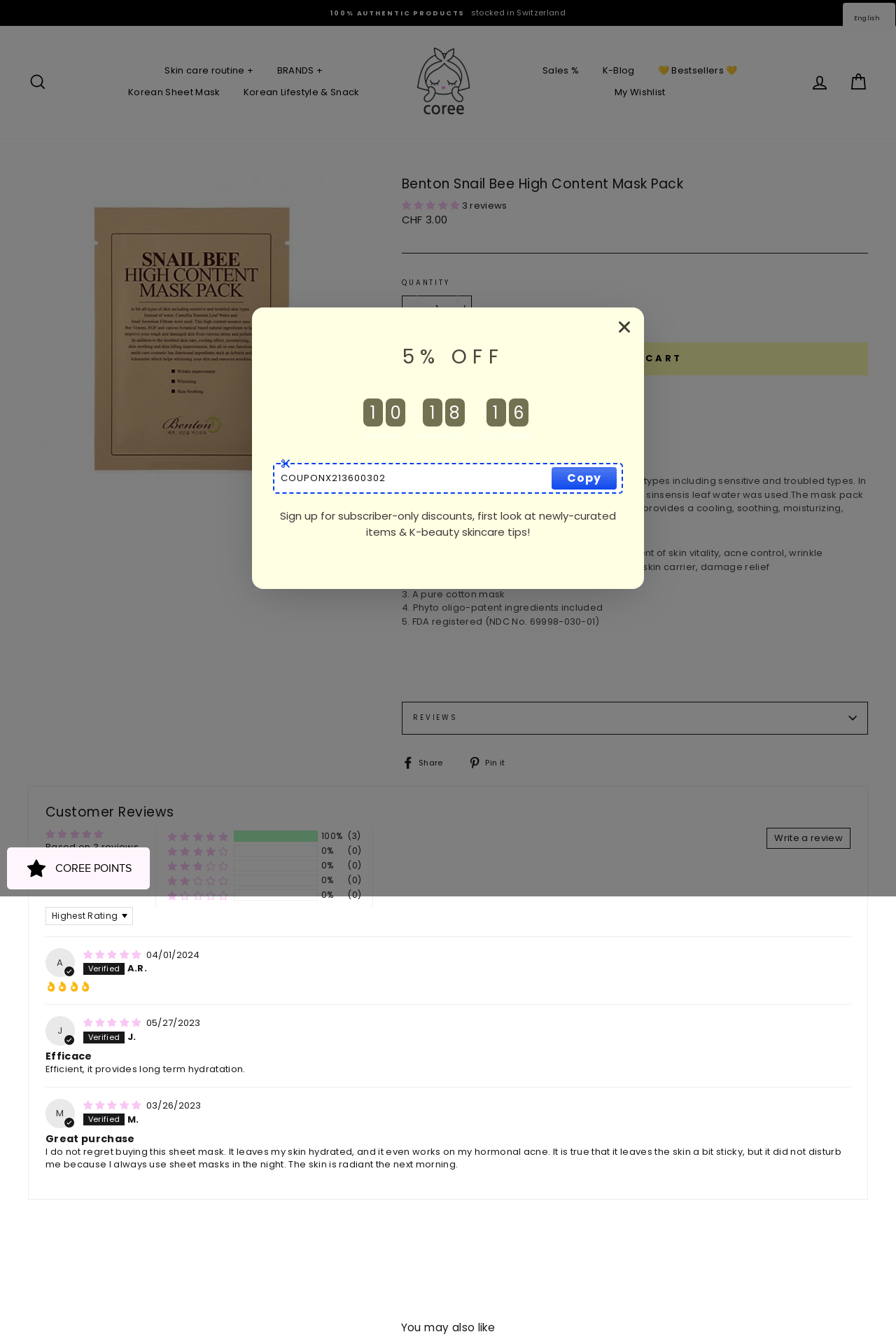Using the information in the image, could you please answer the following question in detail:
How many tabs are there in the product description?

I found the number of tabs from the tablist which has three tabs: 'Description', 'How to use', and 'Ingredients'.